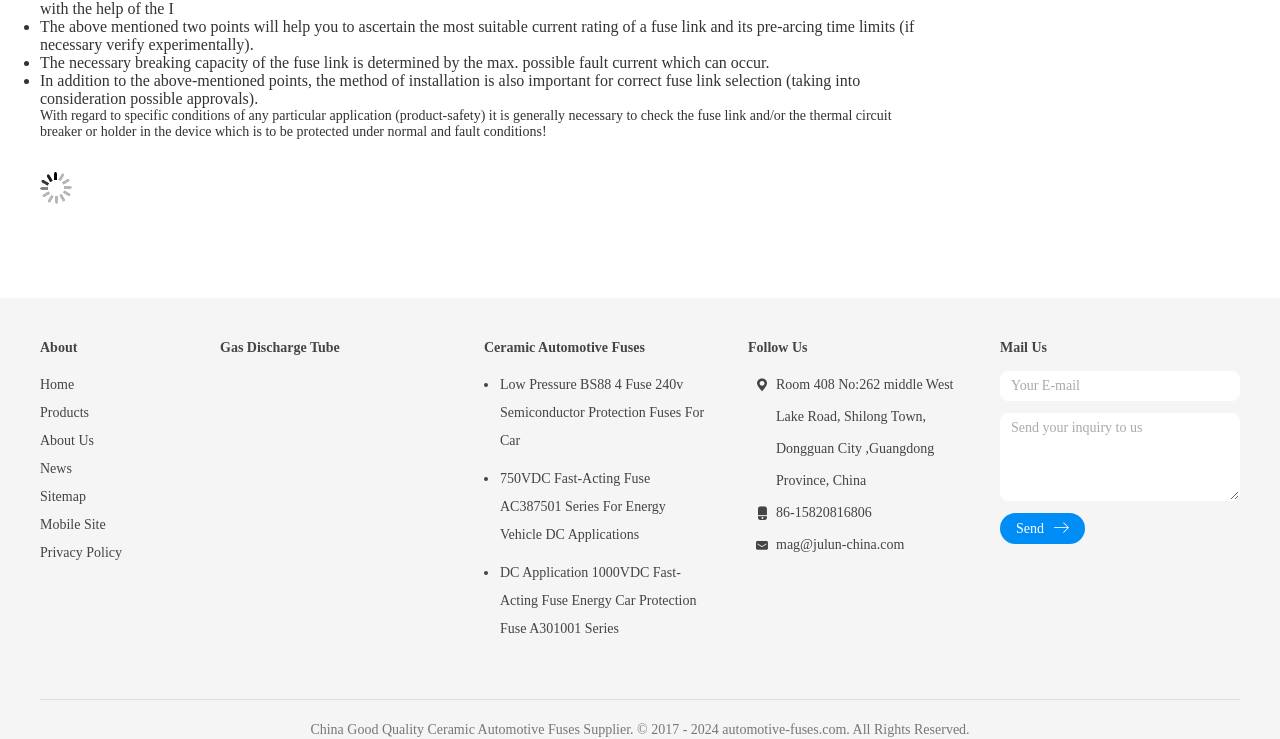Please give a one-word or short phrase response to the following question: 
What is the phone number of the company?

86-15820816806